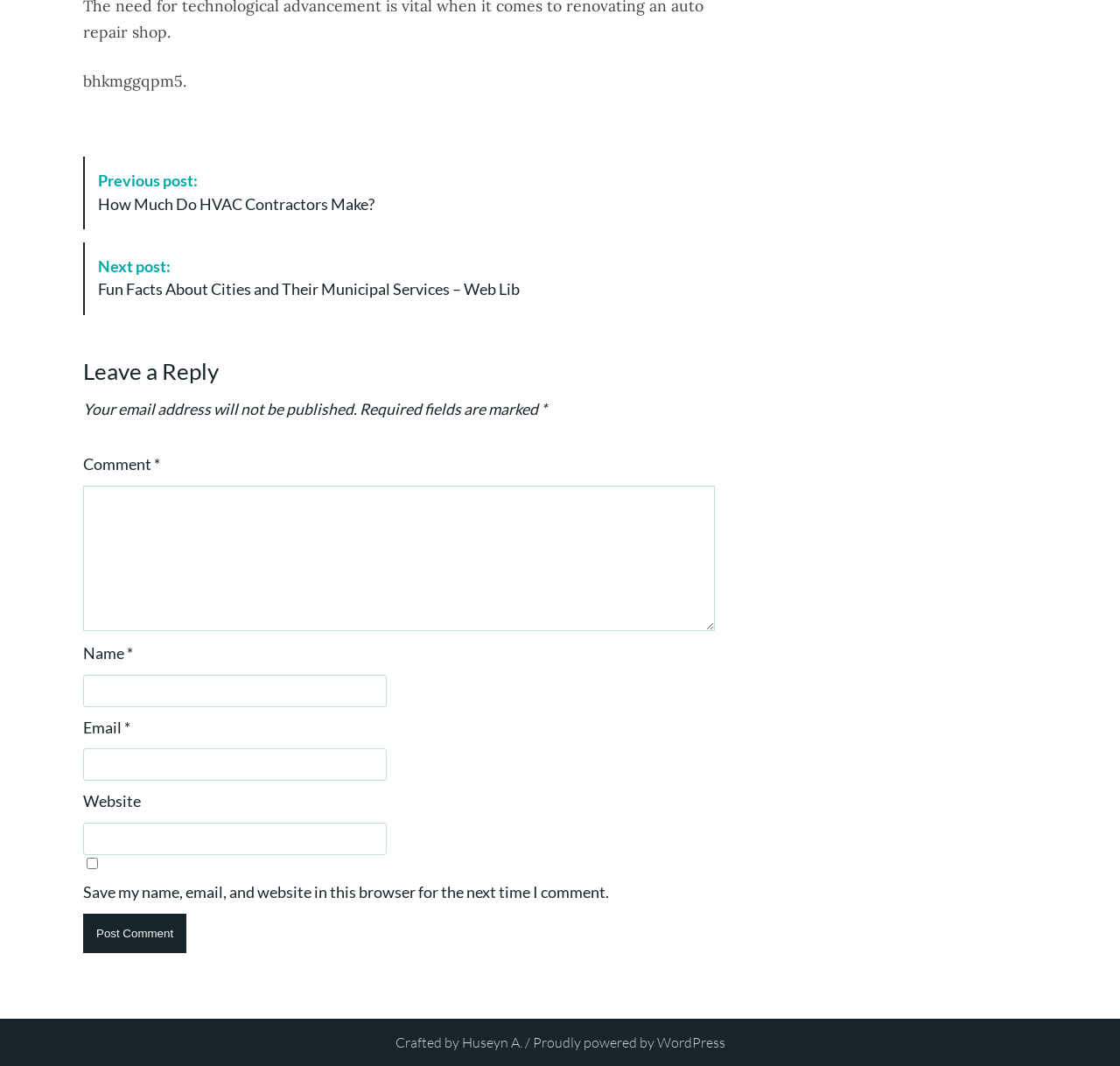Based on the element description parent_node: Name * name="author", identify the bounding box coordinates for the UI element. The coordinates should be in the format (top-left x, top-left y, bottom-right x, bottom-right y) and within the 0 to 1 range.

[0.074, 0.633, 0.345, 0.663]